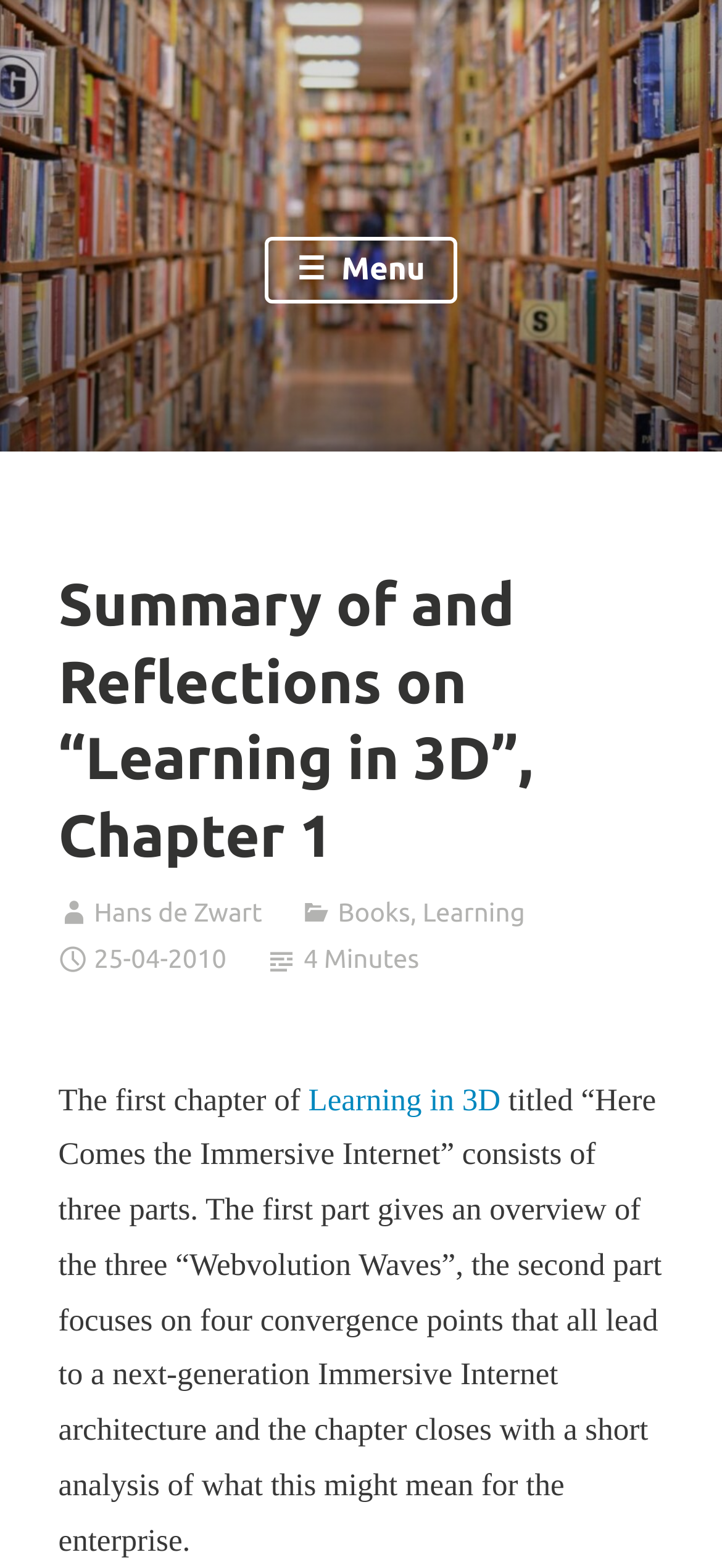Analyze the image and give a detailed response to the question:
When was the article published?

I found a time element with the text '25-04-2010' which indicates the publication date of the article.